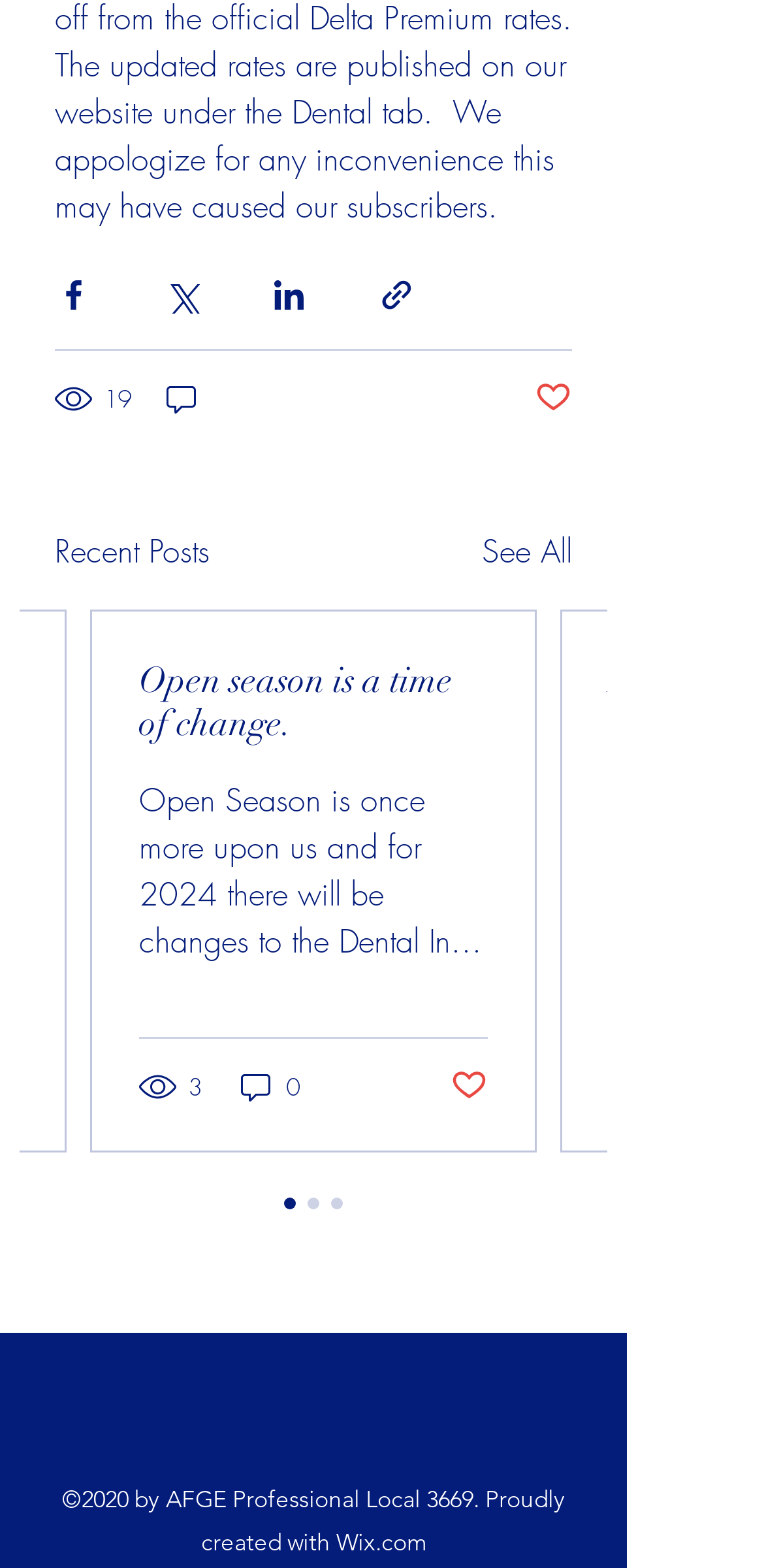Please answer the following query using a single word or phrase: 
How many social media sharing options are available?

4